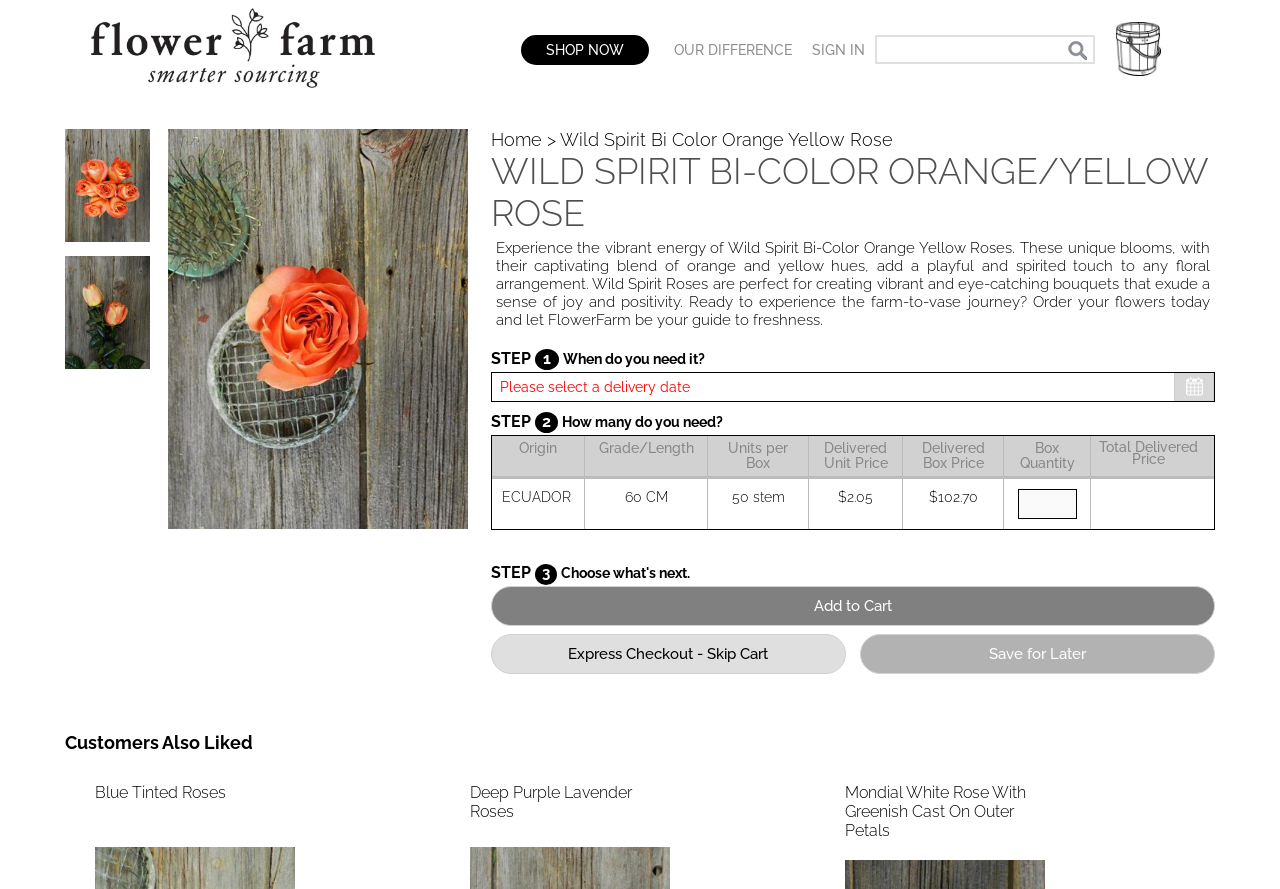Give a comprehensive overview of the webpage, including key elements.

This webpage is about a wholesale flower shop, specifically showcasing the Wild Spirit Bi-Color Orange/Yellow Rose. At the top left, there is a logo of FlowerFarm Wholesale Flowers, accompanied by a link to the homepage. Next to it, there is a "SHOP NOW" button and a search bar with a "Go" button. On the top right, there are links to "OUR DIFFERENCE" and "SIGN IN" buttons, as well as a "Show Cart" button.

Below the top navigation bar, there is a large image of the Wild Spirit Bi-Color Orange/Yellow Rose, taking up most of the width of the page. Above the image, there is a heading with the name of the rose, and below it, there is a descriptive text about the rose, highlighting its unique features and uses.

To the right of the image, there is a section with details about the rose, including the origin, grade, length, units per box, delivered unit price, and total delivered price. There is also a table with specific information about the rose, including the country of origin, stem length, and price.

Below this section, there are three buttons: "Add to Cart", "Express Checkout - Skip Cart", and "Save for Later". Further down, there is a section titled "Customers Also Liked", with links to other types of roses, including Blue Tinted Roses, Deep Purple Lavender Roses, and Mondial White Rose With Greenish Cast On Outer Petals.

Throughout the page, there are several images of the Wild Spirit Bi-Color Orange/Yellow Rose, showcasing its vibrant colors and unique features. The overall layout is clean and easy to navigate, with clear headings and concise text.